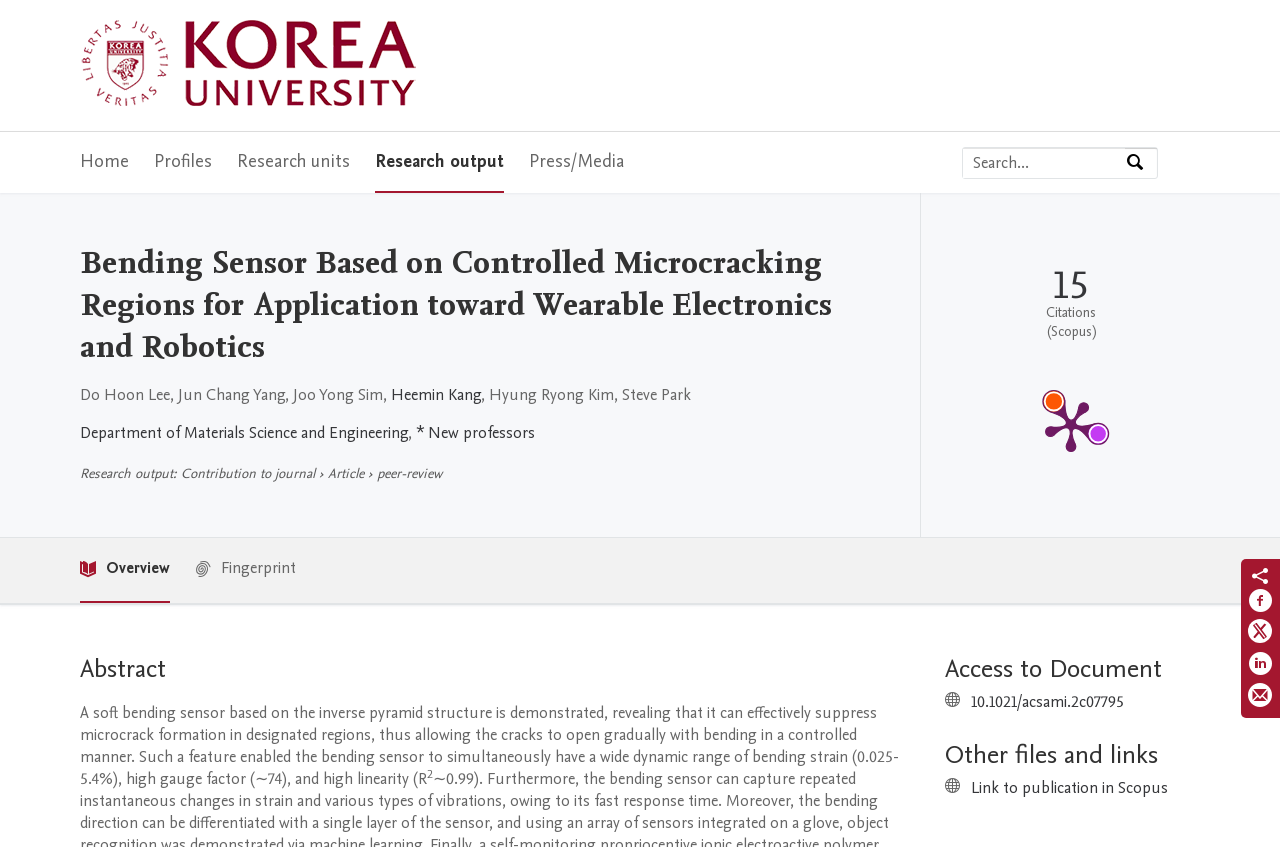Find and specify the bounding box coordinates that correspond to the clickable region for the instruction: "Read the abstract".

[0.062, 0.77, 0.712, 0.81]